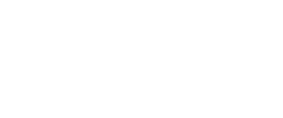Identify and describe all the elements present in the image.

The image showcases the Dolphin Triton PS In Ground Automatic Pool Cleaner, a highly efficient solution designed for in-ground swimming pools. Known for its advanced filtration capabilities, the Triton PS employs multiple filters to effectively capture debris, bacteria, and prevent scaling, ensuring your pool remains clean and safe. This automated cleaner offers exceptional flexibility for various pool sizes and water types, making it a top choice for pool maintenance. The design emphasizes ease of use and maintenance, allowing users to enjoy a sparkling pool all year long.